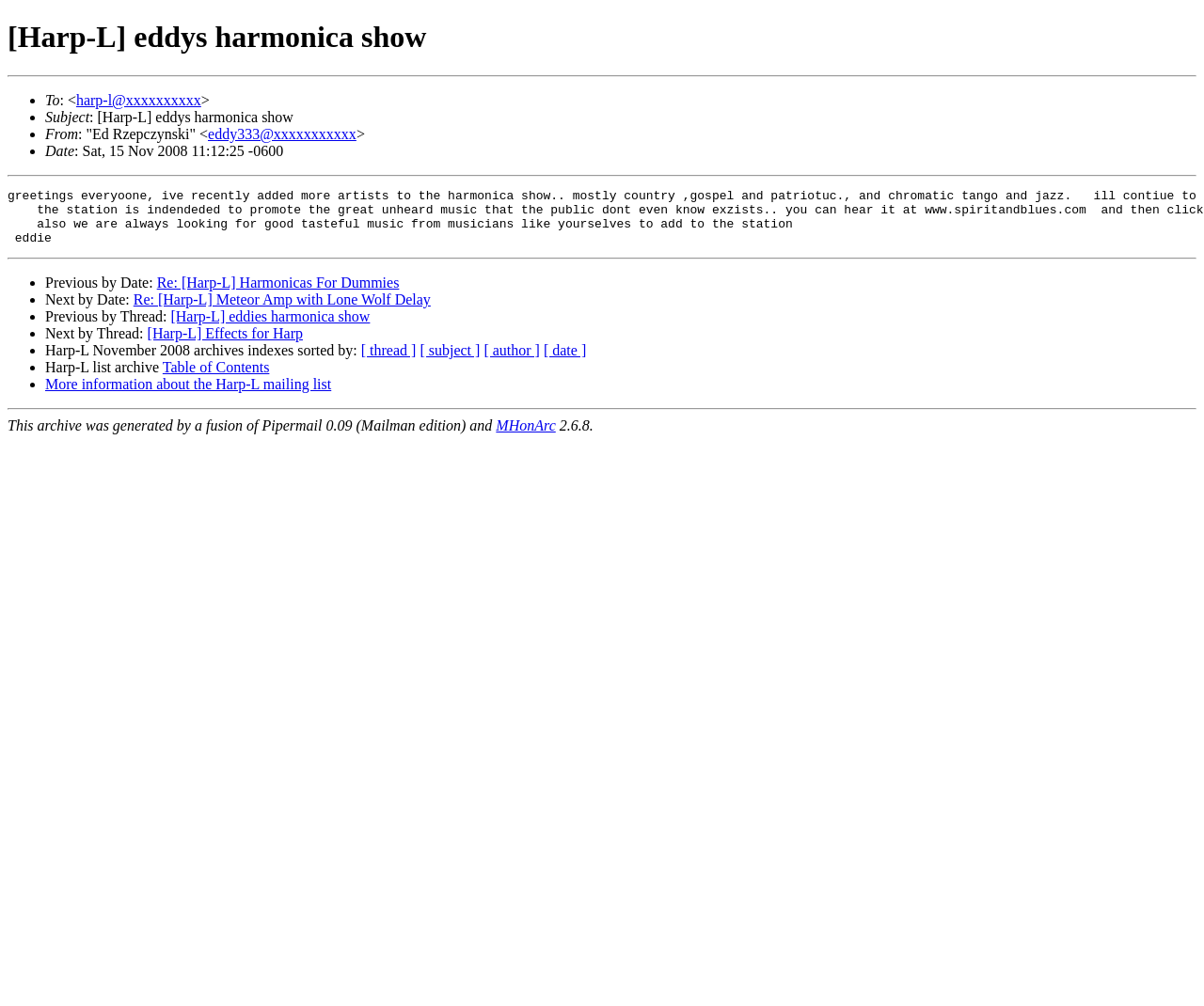What is the name of the mailing list?
Look at the screenshot and respond with one word or a short phrase.

Harp-L